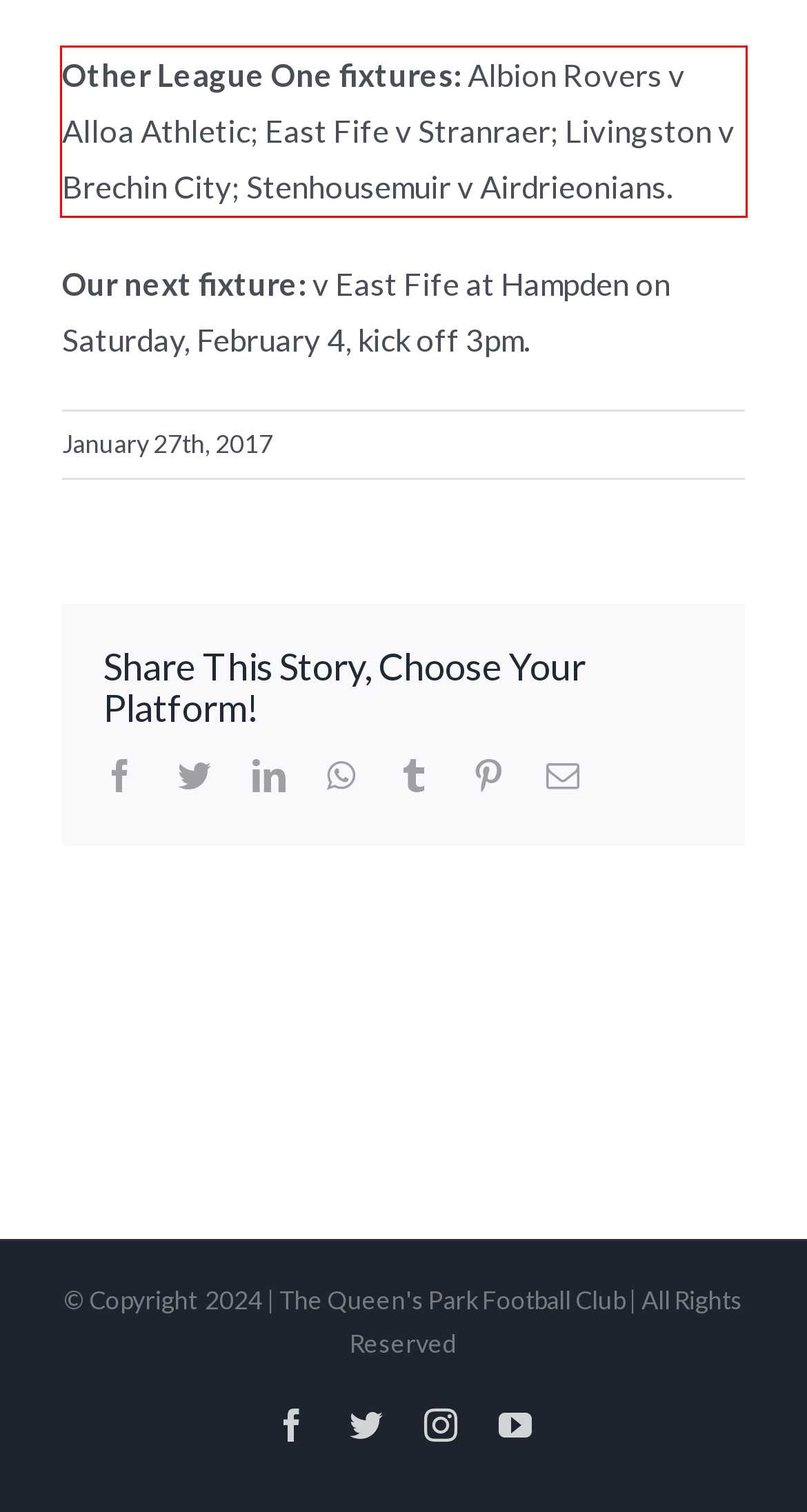Please examine the screenshot of the webpage and read the text present within the red rectangle bounding box.

Other League One fixtures: Albion Rovers v Alloa Athletic; East Fife v Stranraer; Livingston v Brechin City; Stenhousemuir v Airdrieonians.